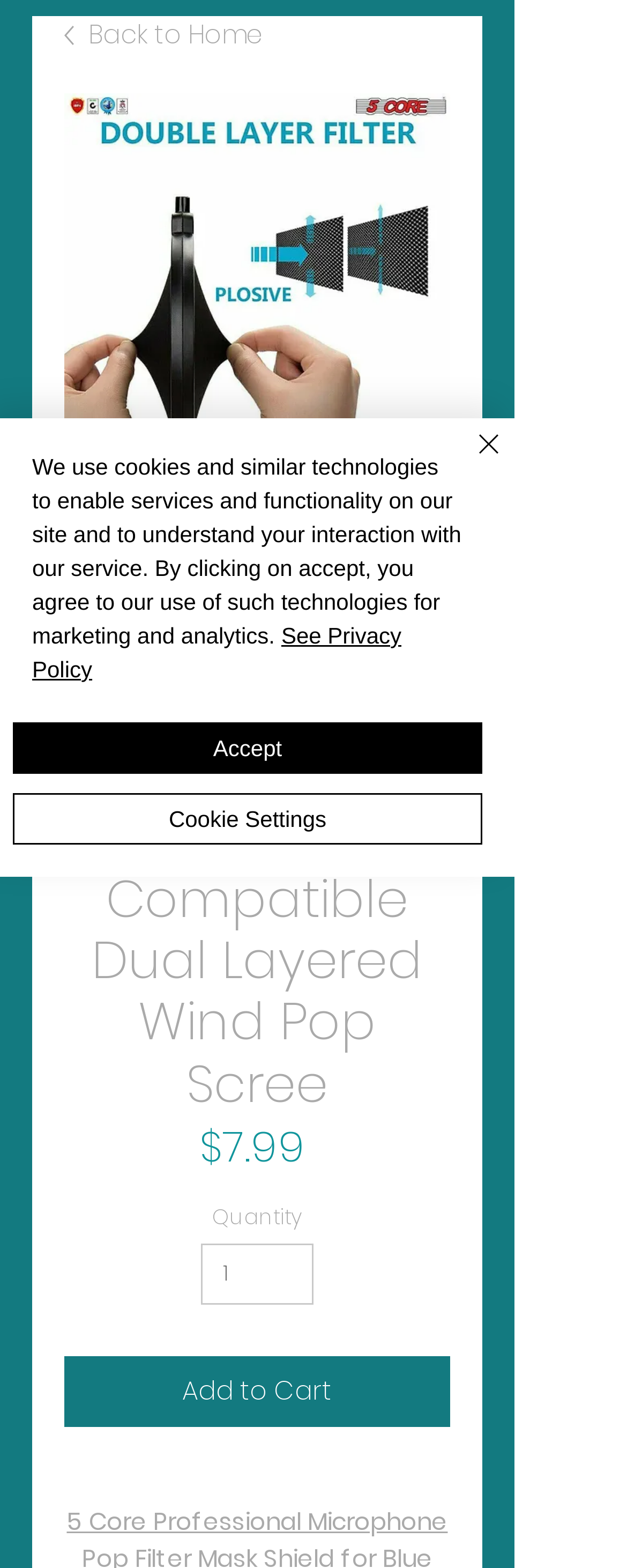Bounding box coordinates should be in the format (top-left x, top-left y, bottom-right x, bottom-right y) and all values should be floating point numbers between 0 and 1. Determine the bounding box coordinate for the UI element described as: See Privacy Policy

[0.051, 0.397, 0.64, 0.435]